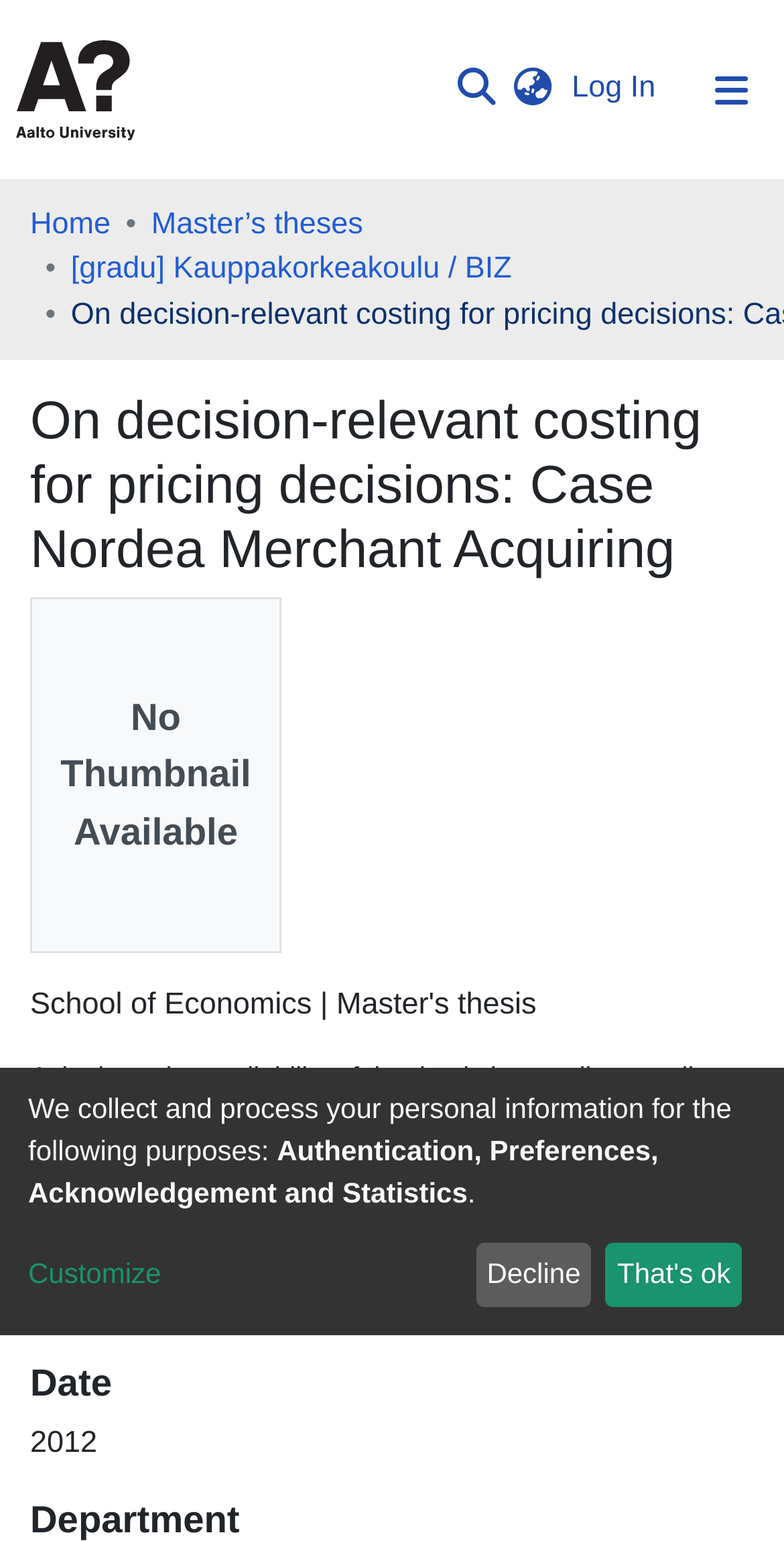What is the author's name?
Provide a comprehensive and detailed answer to the question.

I found the answer by looking at the section labeled 'Author', which displays the author's name as a link.